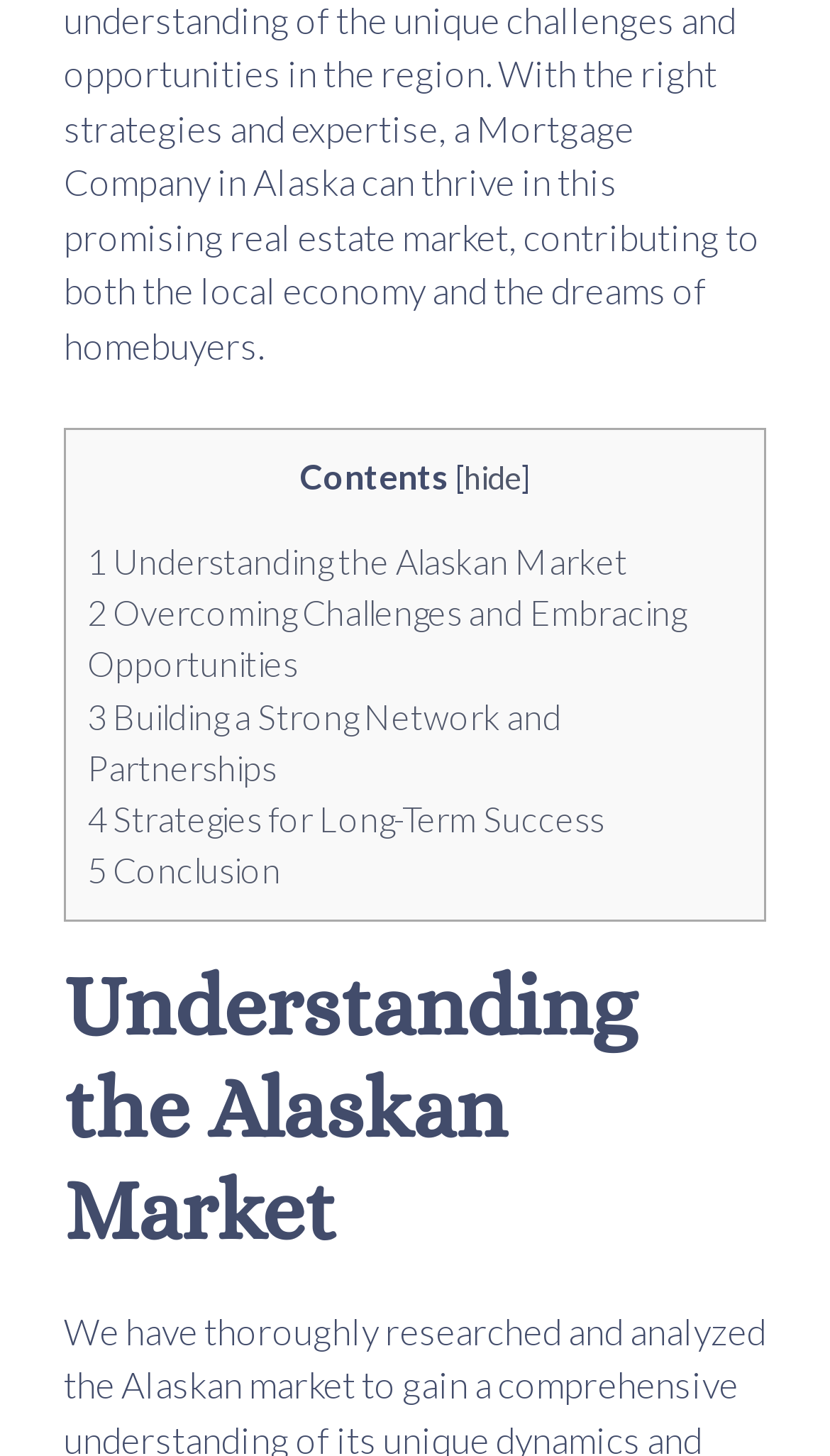Please provide a detailed answer to the question below by examining the image:
How many links are there in the contents section?

I counted the number of links under the 'Contents' section, which are '1 Understanding the Alaskan Market', '2 Overcoming Challenges and Embracing Opportunities', '3 Building a Strong Network and Partnerships', '4 Strategies for Long-Term Success', and '5 Conclusion'. There are 5 links in total.